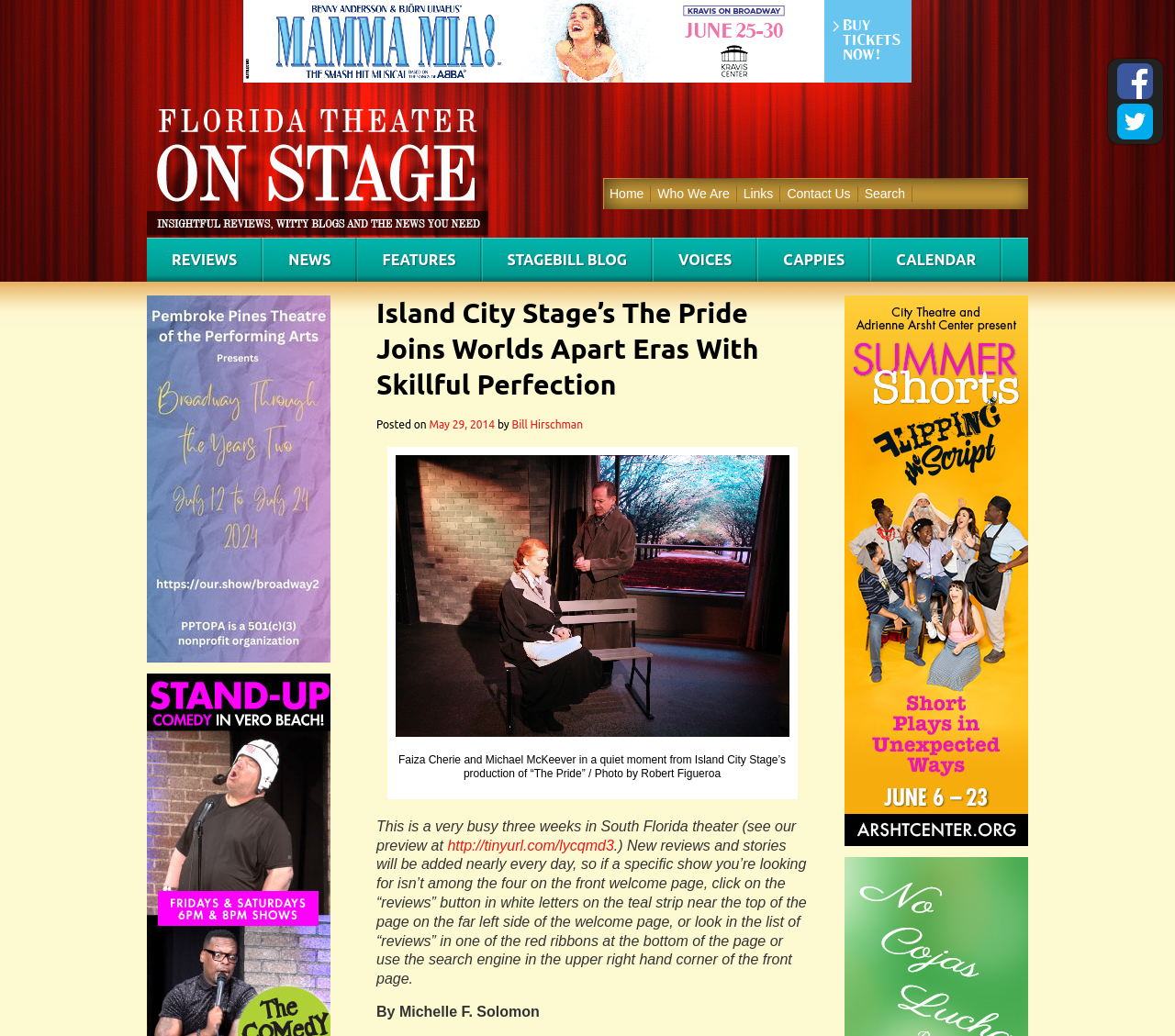Determine the bounding box coordinates of the clickable element to complete this instruction: "Click on the 'Home' link". Provide the coordinates in the format of four float numbers between 0 and 1, [left, top, right, bottom].

[0.513, 0.179, 0.554, 0.195]